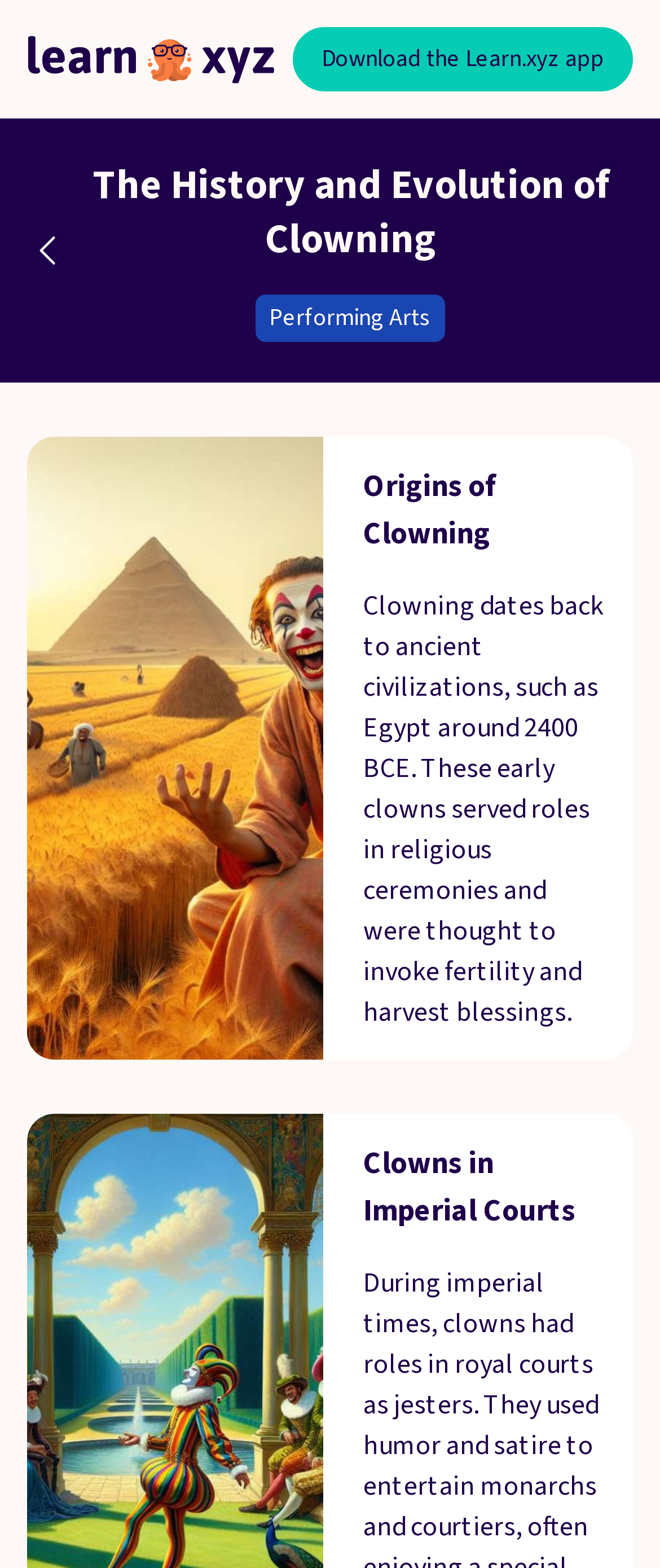Answer this question in one word or a short phrase: Is there a mobile app available for Learn.xyz?

Yes